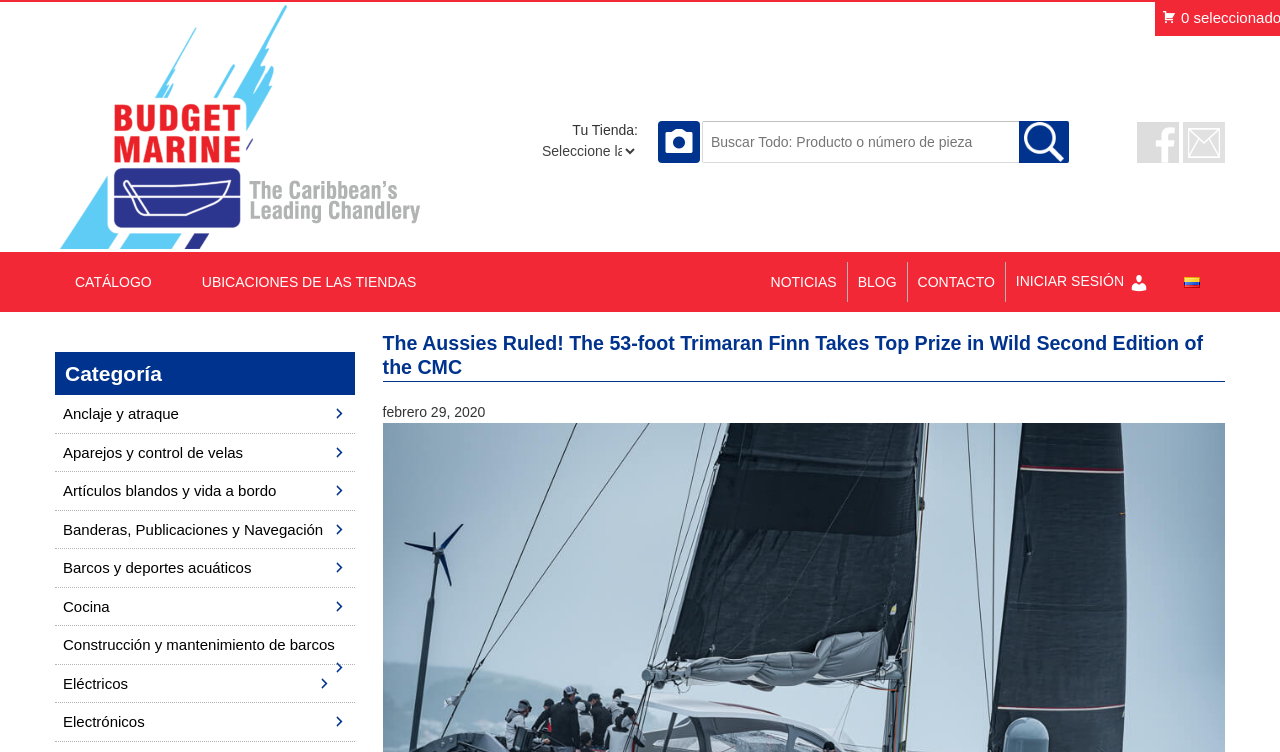Please locate the bounding box coordinates of the element that should be clicked to achieve the given instruction: "Switch to Spanish".

[0.909, 0.348, 0.953, 0.402]